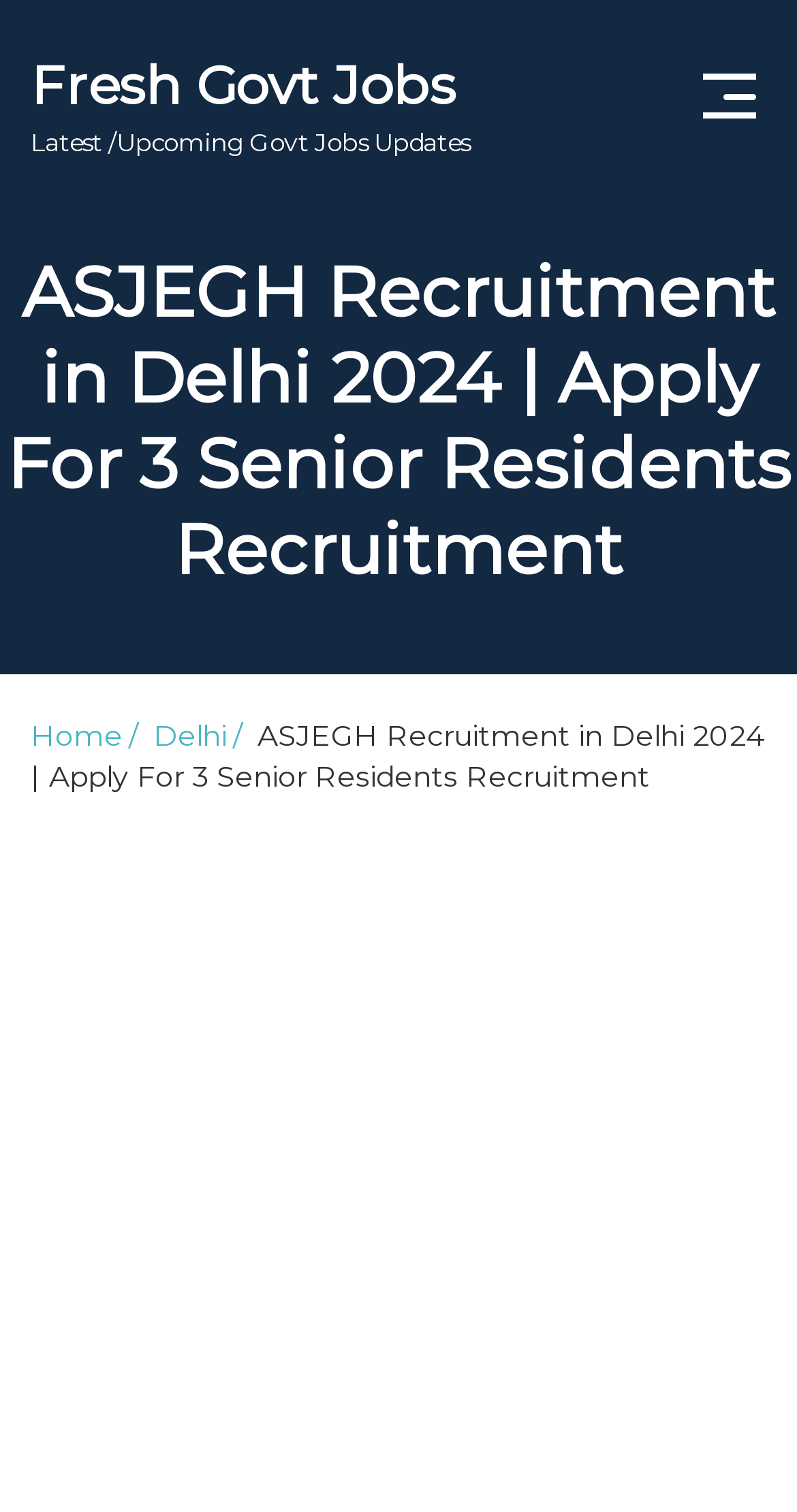Analyze the image and deliver a detailed answer to the question: What is the location of the recruitment?

The location of the recruitment can be found in the link 'Delhi/' which is located below the heading, indicating that the recruitment is in Delhi.